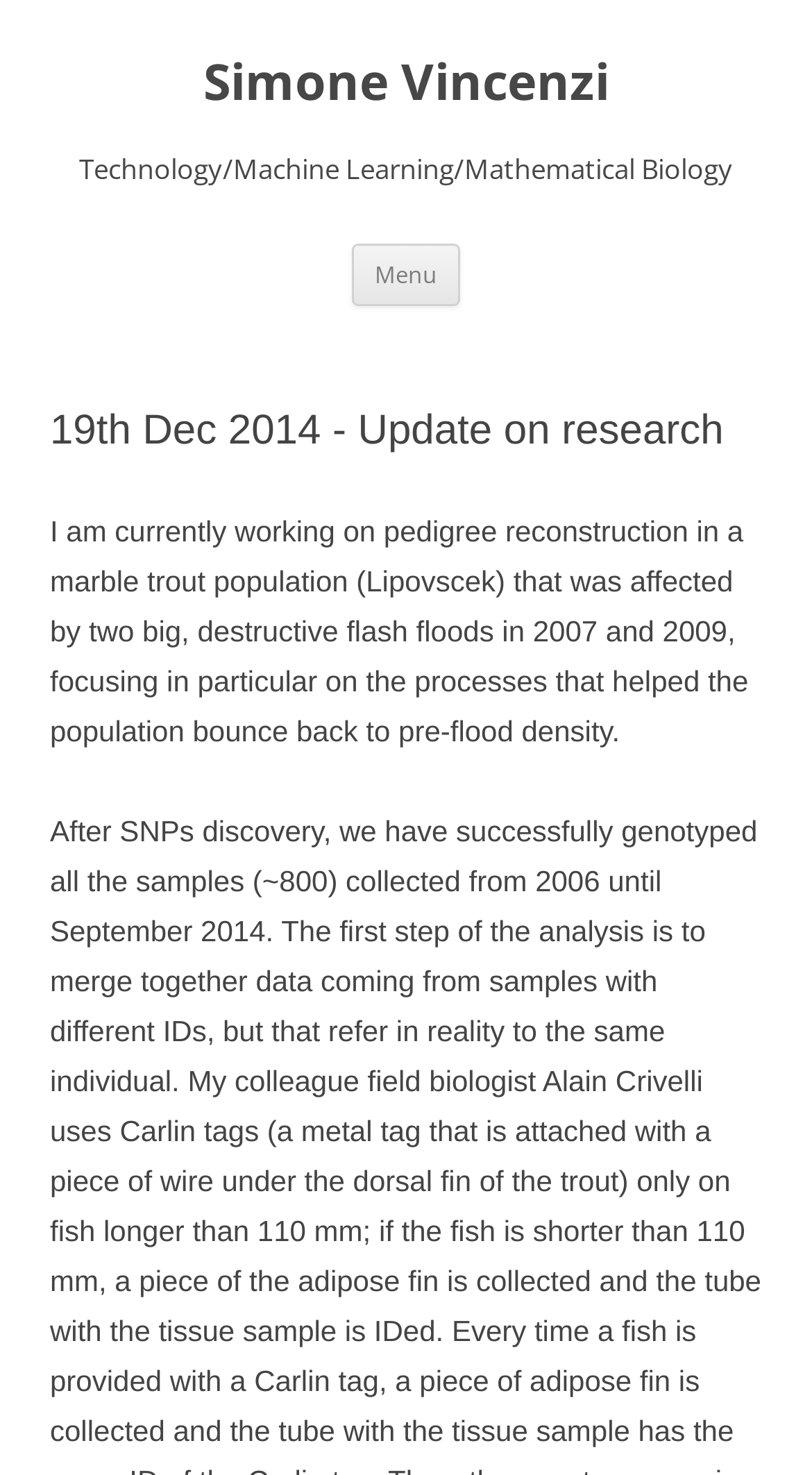What event affected the marble trout population? From the image, respond with a single word or brief phrase.

Flash floods